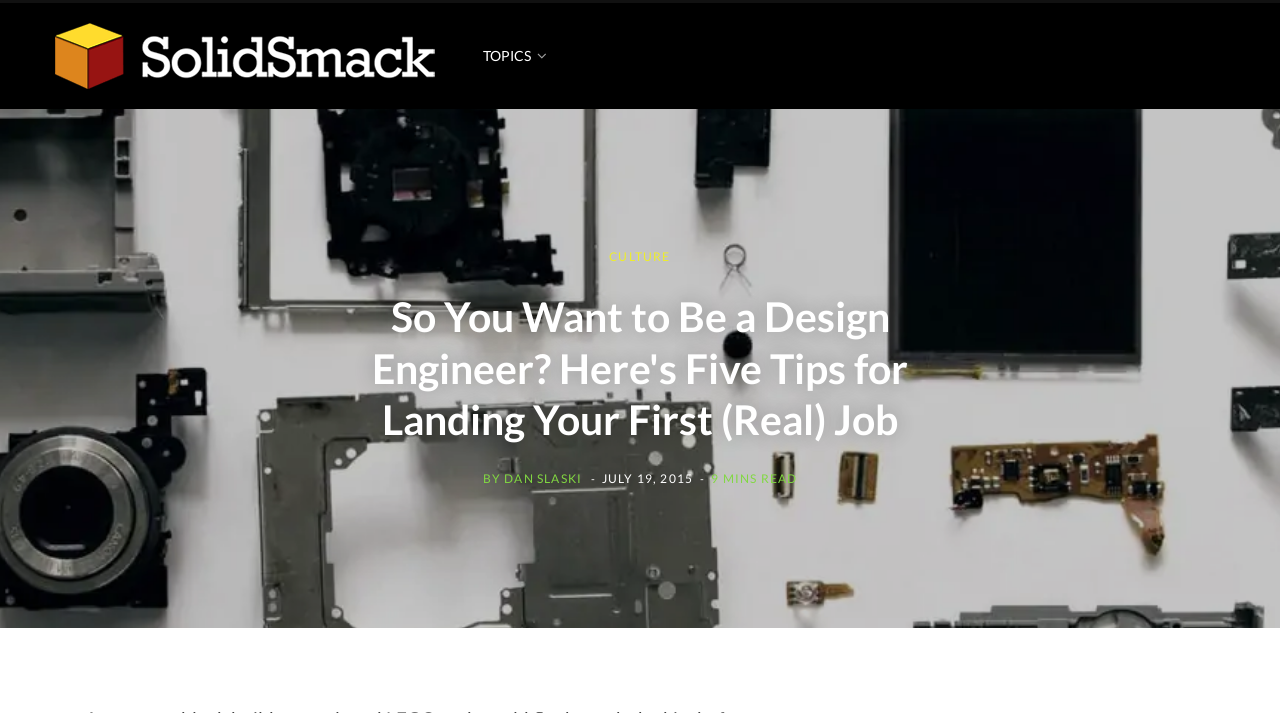Who is the author of the article? Based on the image, give a response in one word or a short phrase.

DAN SLASKI